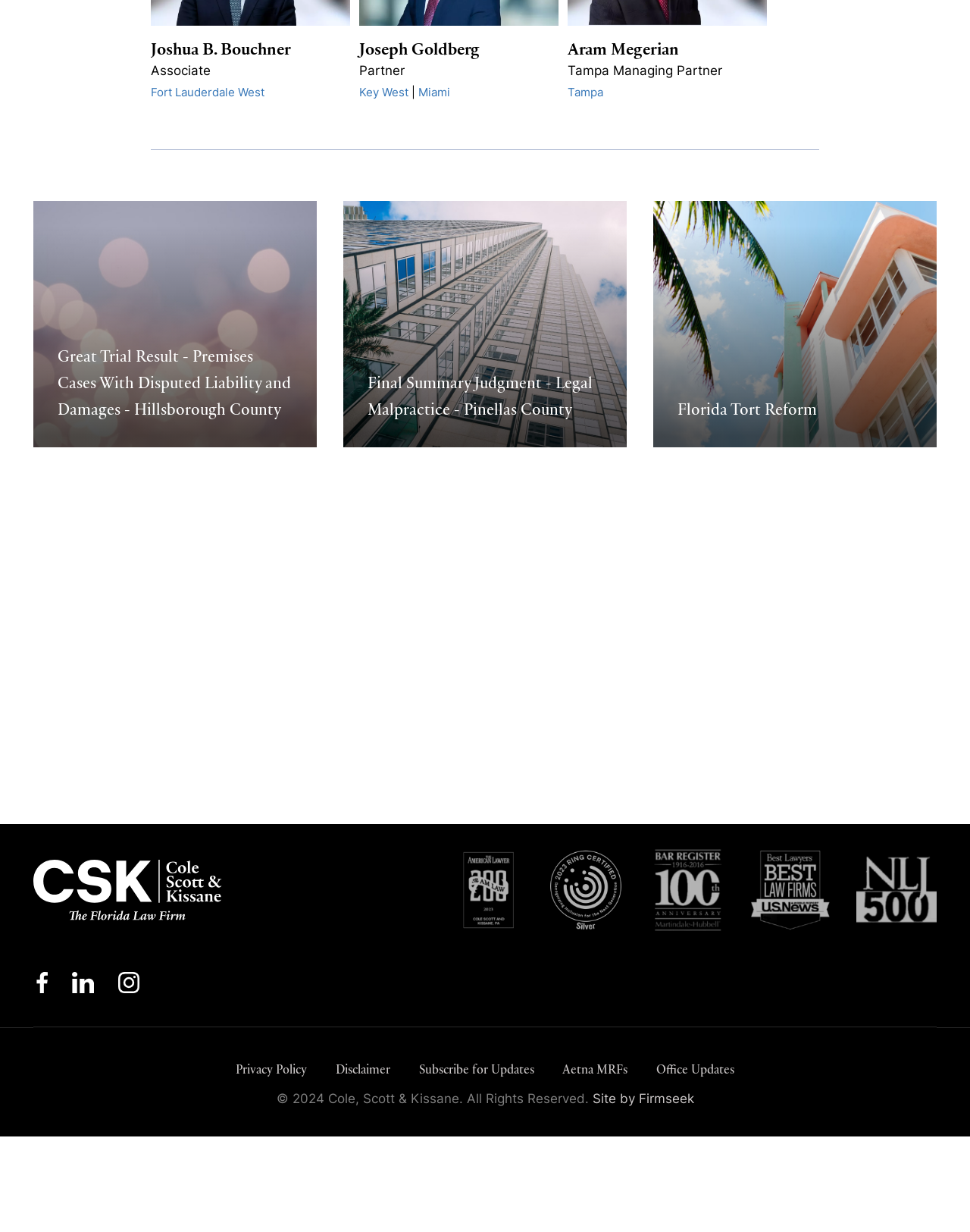Determine the bounding box coordinates of the region to click in order to accomplish the following instruction: "Check the Disclaimer". Provide the coordinates as four float numbers between 0 and 1, specifically [left, top, right, bottom].

[0.346, 0.861, 0.402, 0.874]